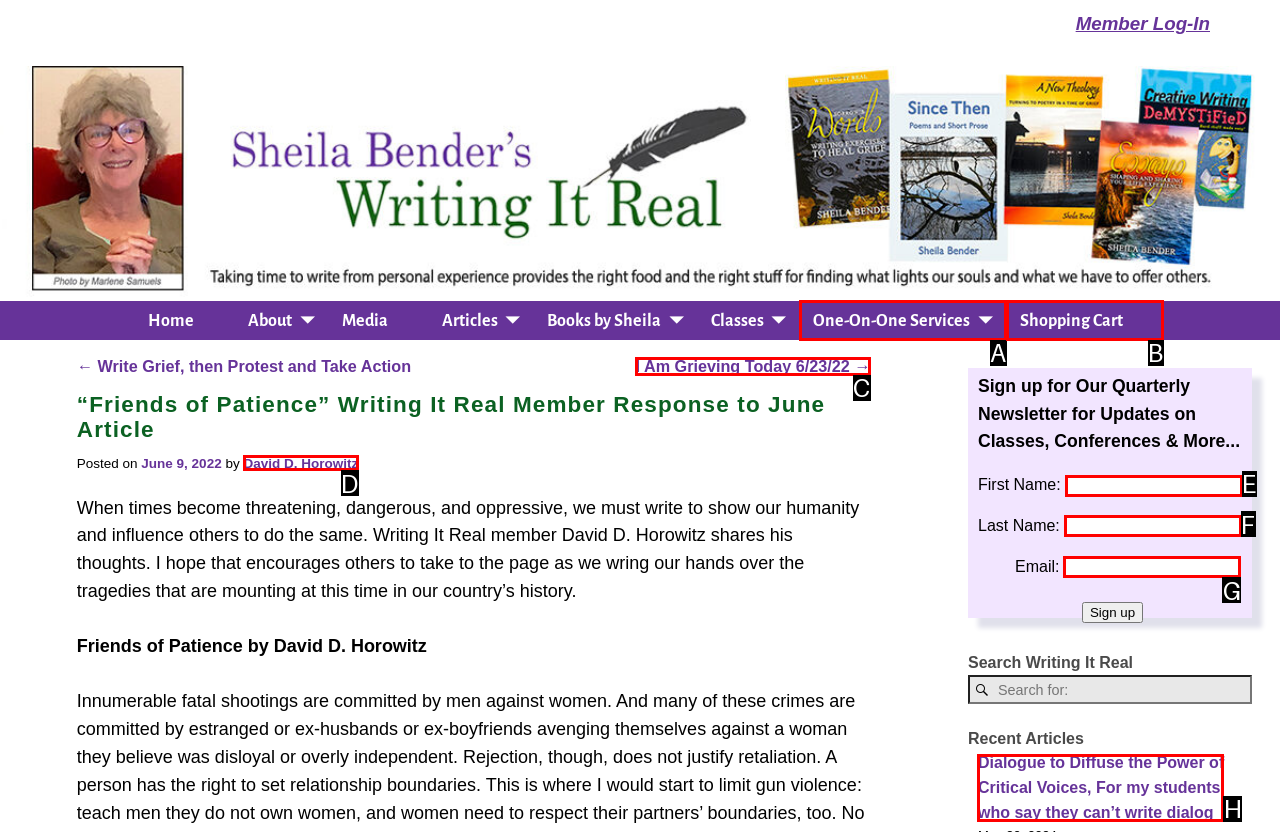Point out which UI element to click to complete this task: Read the recent article 'Dialogue to Diffuse the Power of Critical Voices'
Answer with the letter corresponding to the right option from the available choices.

H